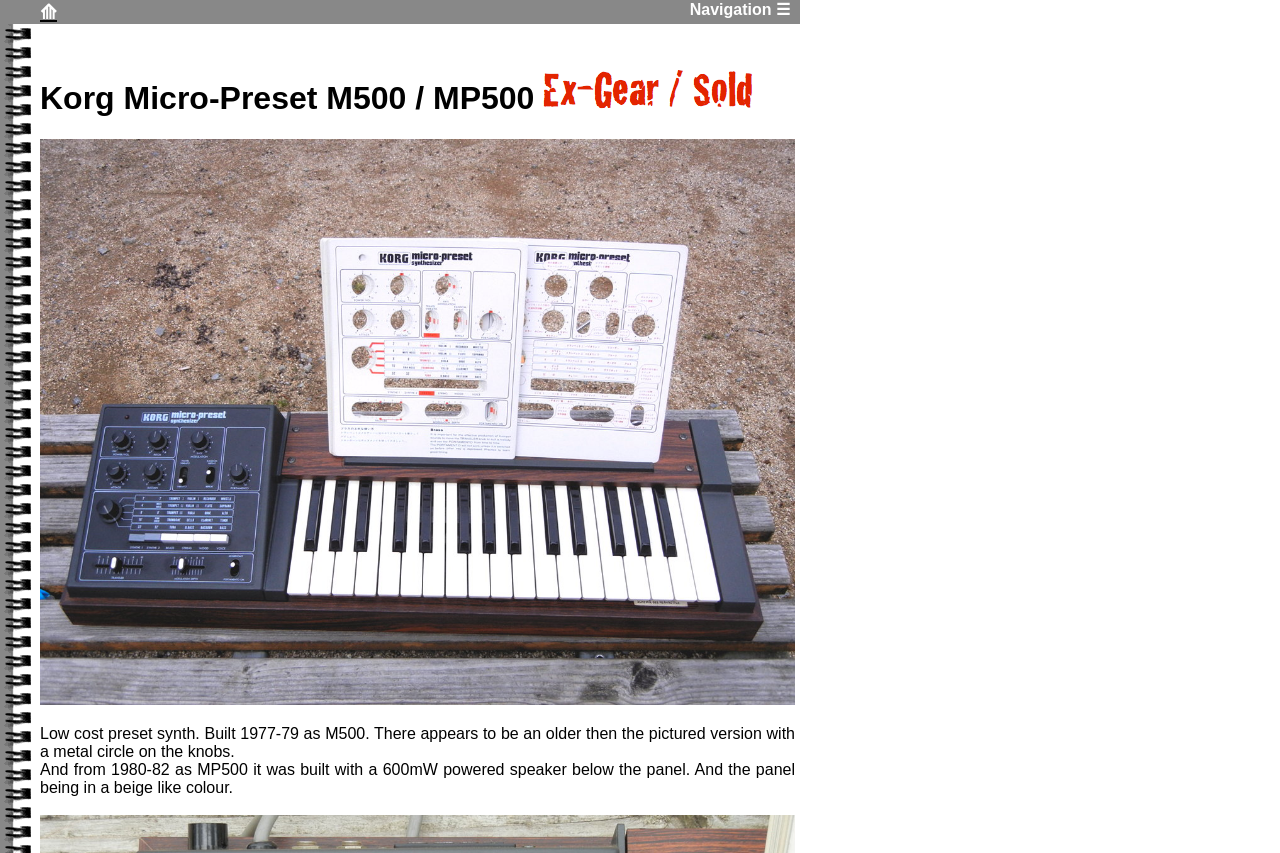Please analyze the image and provide a thorough answer to the question:
What is the position of the image relative to the heading?

I inferred this answer by analyzing the bounding box coordinates of the heading and image elements. The y1 coordinate of the image (0.083) is greater than the y1 coordinate of the heading (0.083), indicating that the image is below the heading.